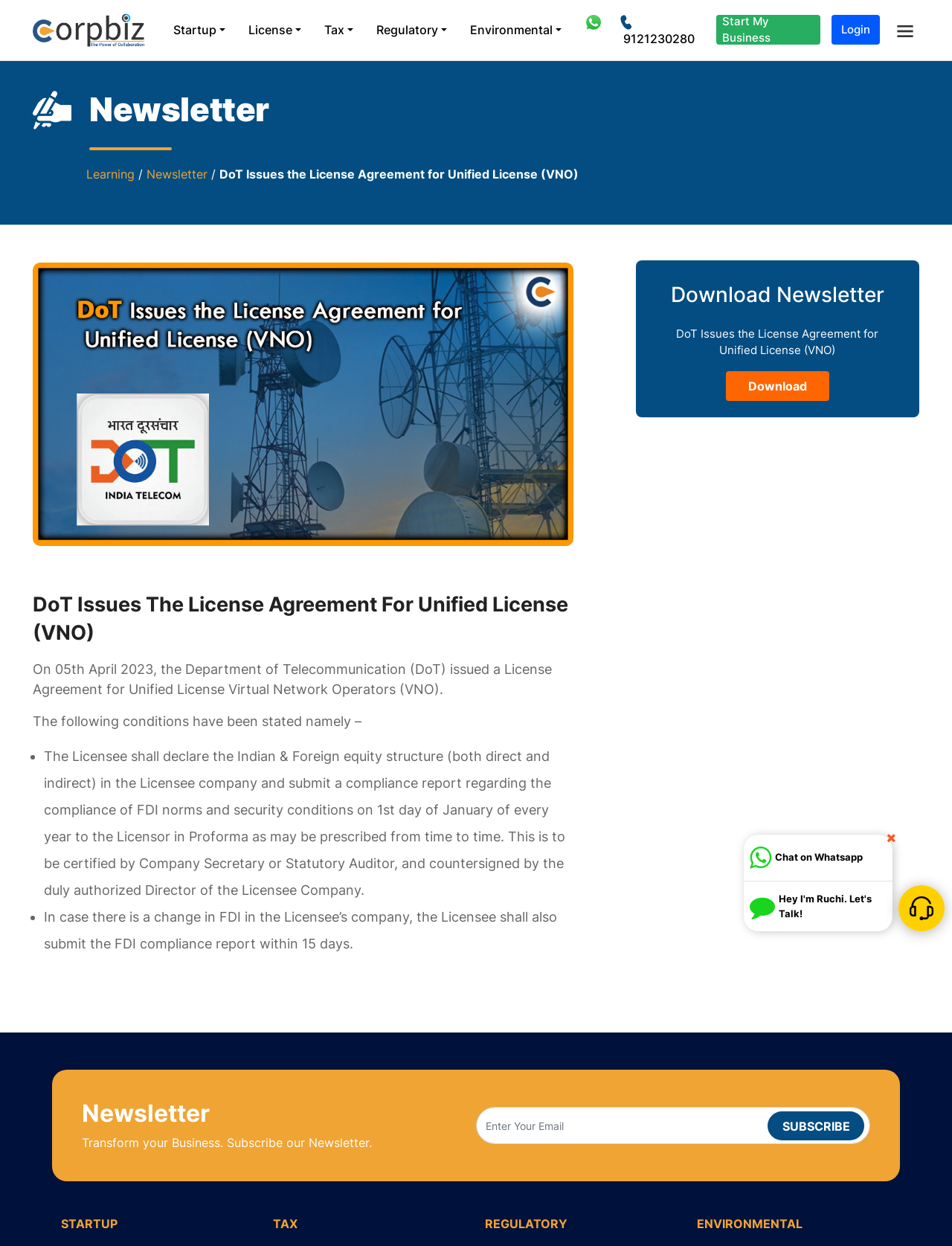Based on the image, provide a detailed response to the question:
What is the purpose of the 'Download' link?

The 'Download' link is associated with the 'Download Newsletter' heading, indicating that users can click on this link to download a newsletter related to the topic of the webpage.